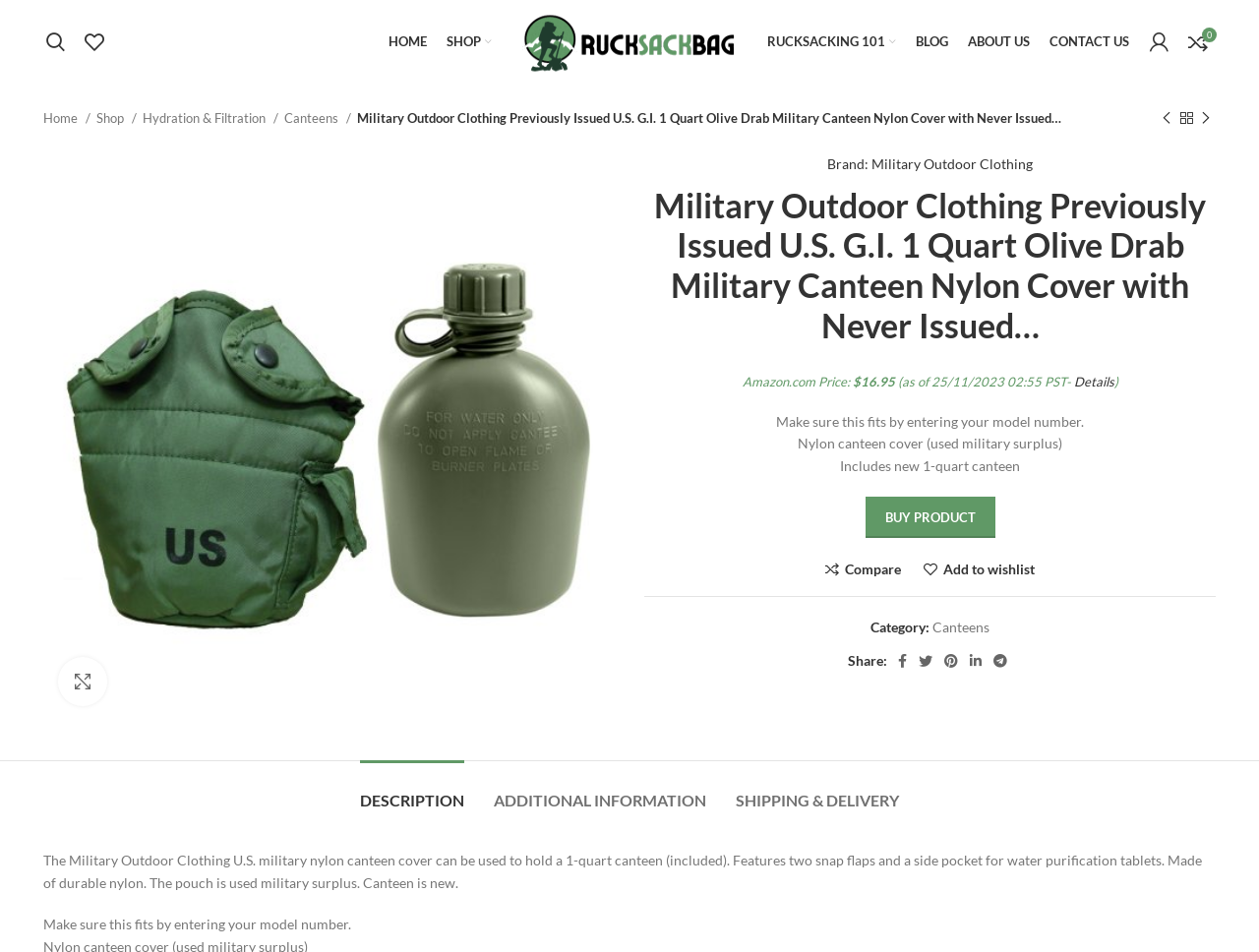Find the bounding box coordinates of the area that needs to be clicked in order to achieve the following instruction: "View product description". The coordinates should be specified as four float numbers between 0 and 1, i.e., [left, top, right, bottom].

[0.286, 0.799, 0.369, 0.862]